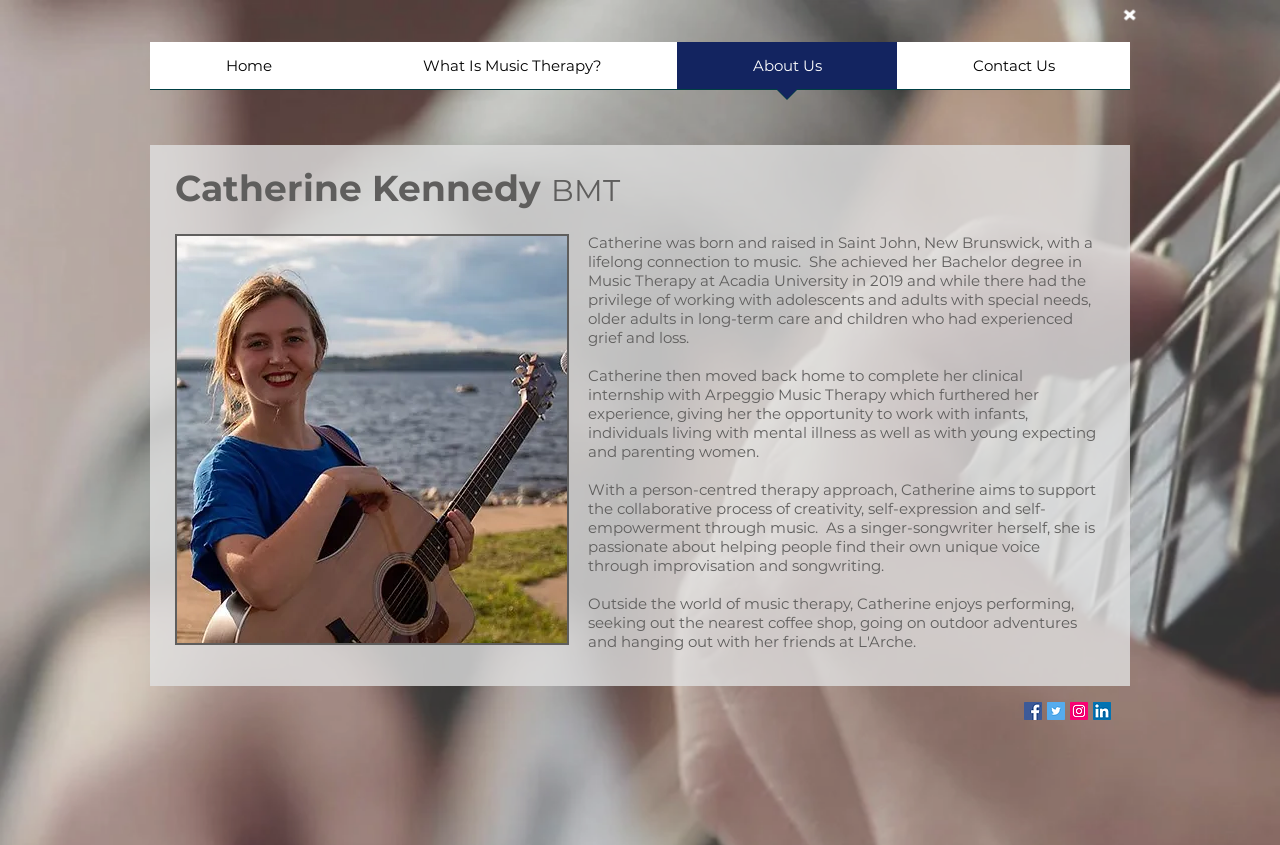How many social media links are available?
Look at the image and construct a detailed response to the question.

The webpage has a social bar at the bottom with links to Facebook, Twitter, Instagram, and LinkedIn, which are represented by their respective social icons.